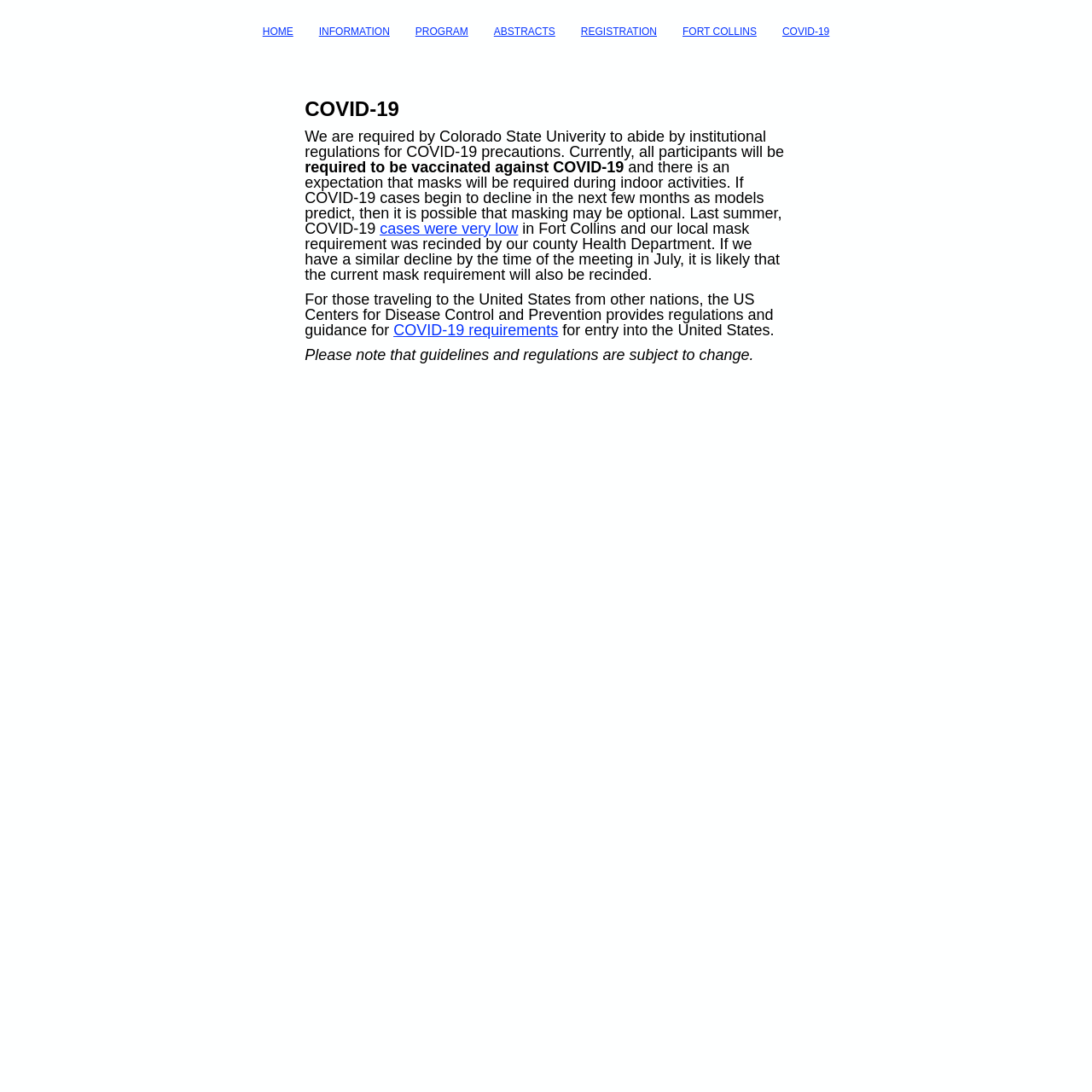Based on the element description "INFORMATION", predict the bounding box coordinates of the UI element.

[0.292, 0.023, 0.357, 0.034]